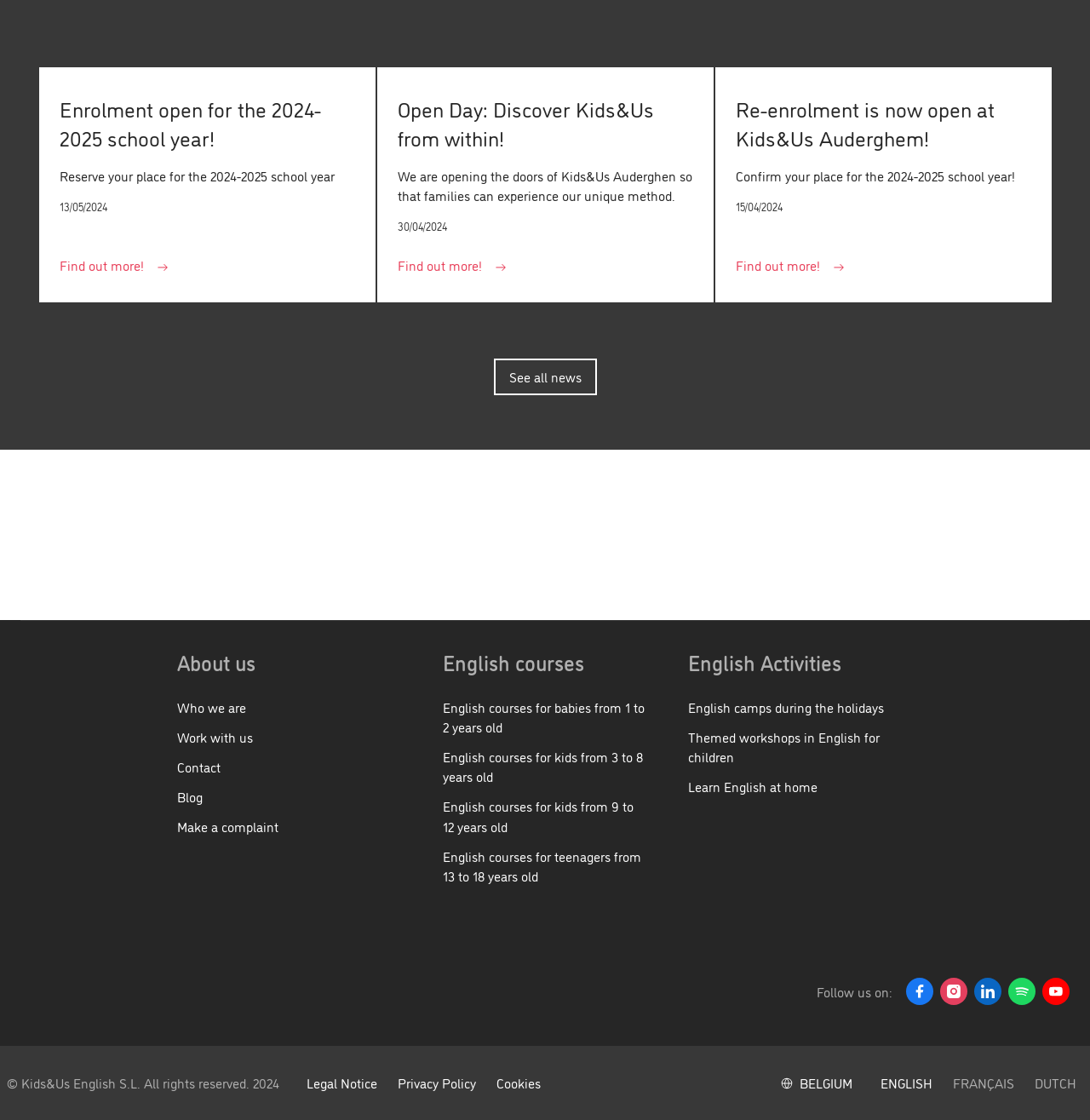Answer briefly with one word or phrase:
What is the main topic of the webpage?

English courses